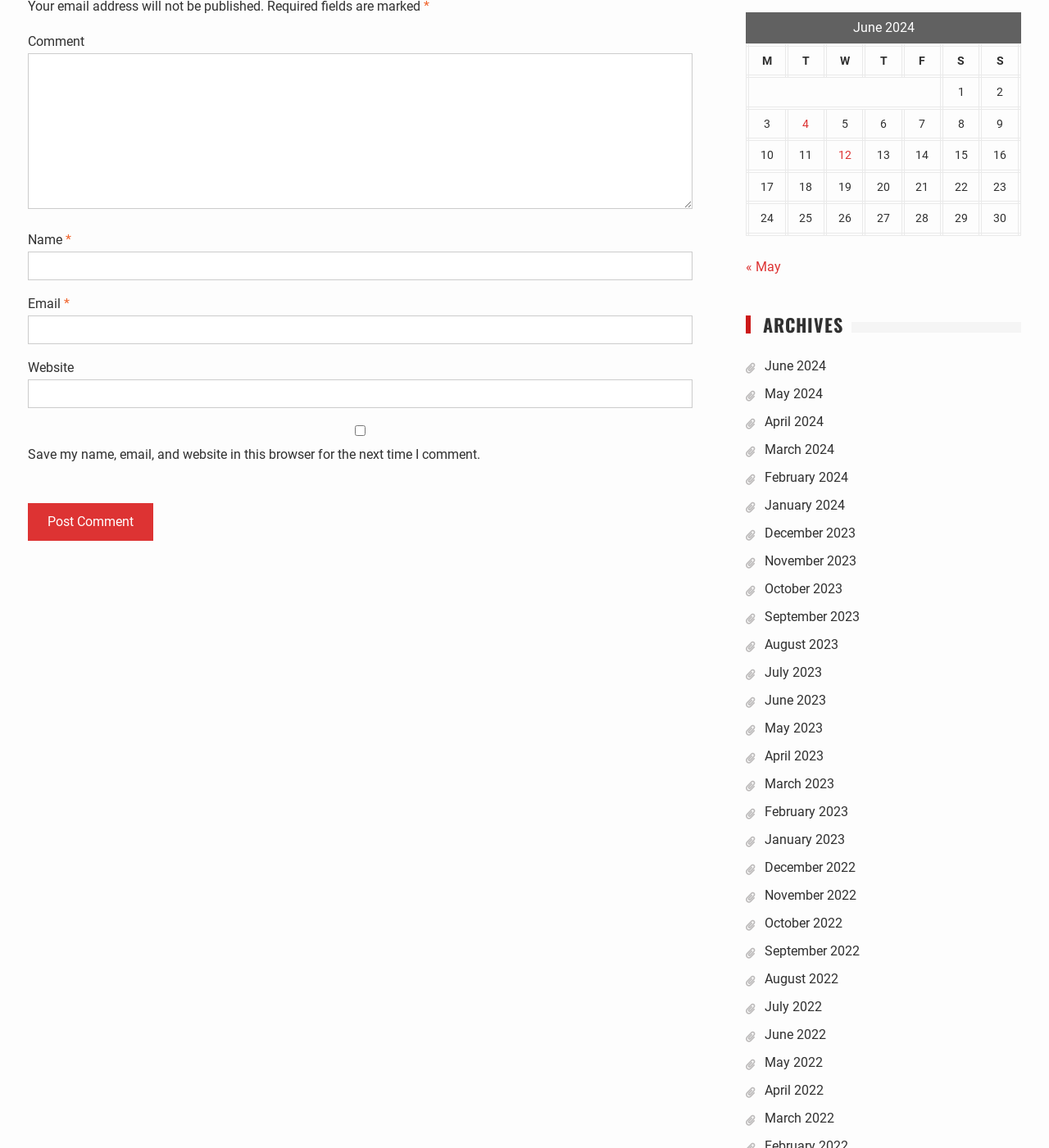What is the title of the table?
Provide a detailed answer to the question using information from the image.

The table has a caption element with the text 'June 2024', which indicates that the table is related to the month of June 2024.